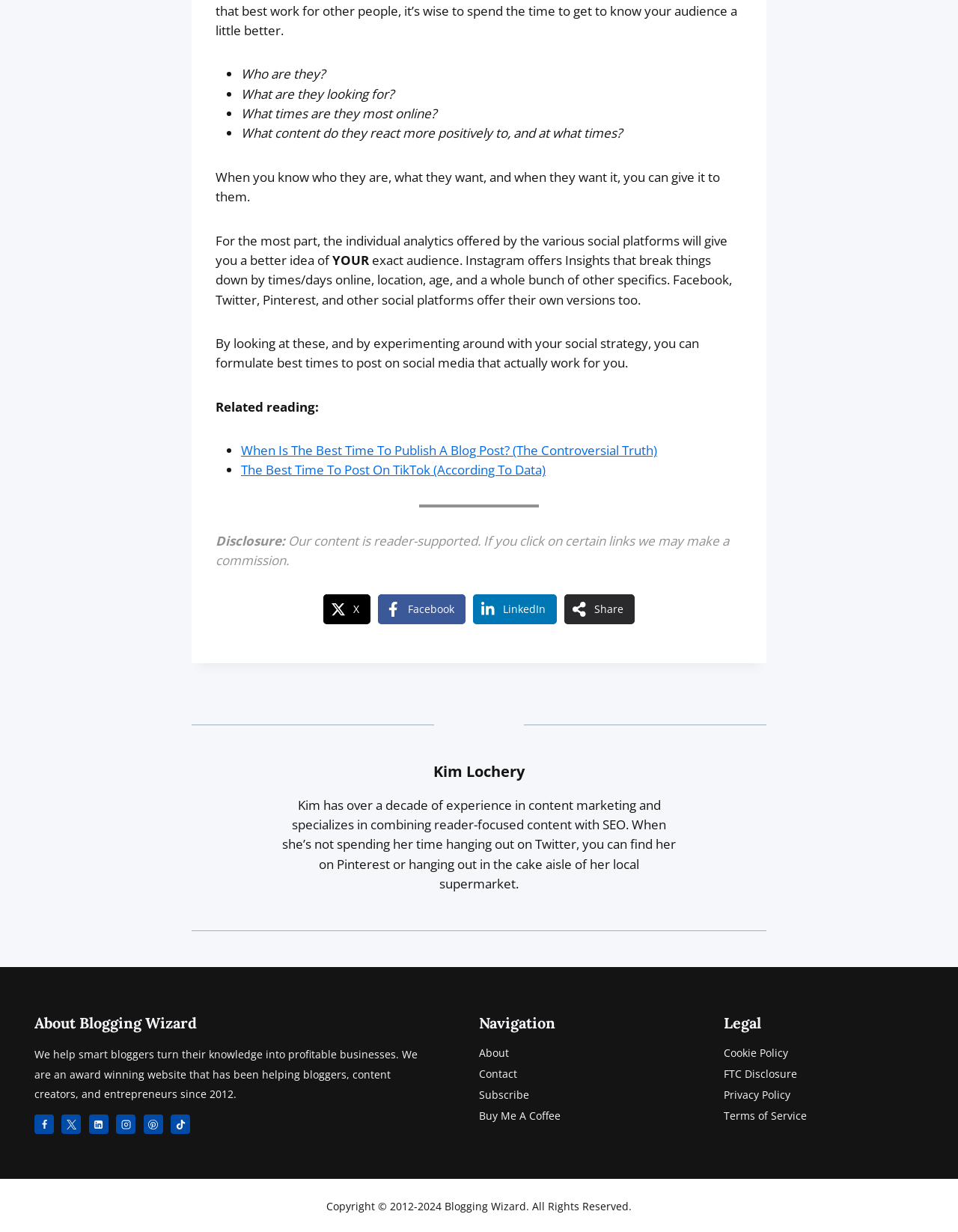Determine the bounding box coordinates for the area that needs to be clicked to fulfill this task: "Click on 'When Is The Best Time To Publish A Blog Post? (The Controversial Truth)'". The coordinates must be given as four float numbers between 0 and 1, i.e., [left, top, right, bottom].

[0.252, 0.358, 0.686, 0.372]